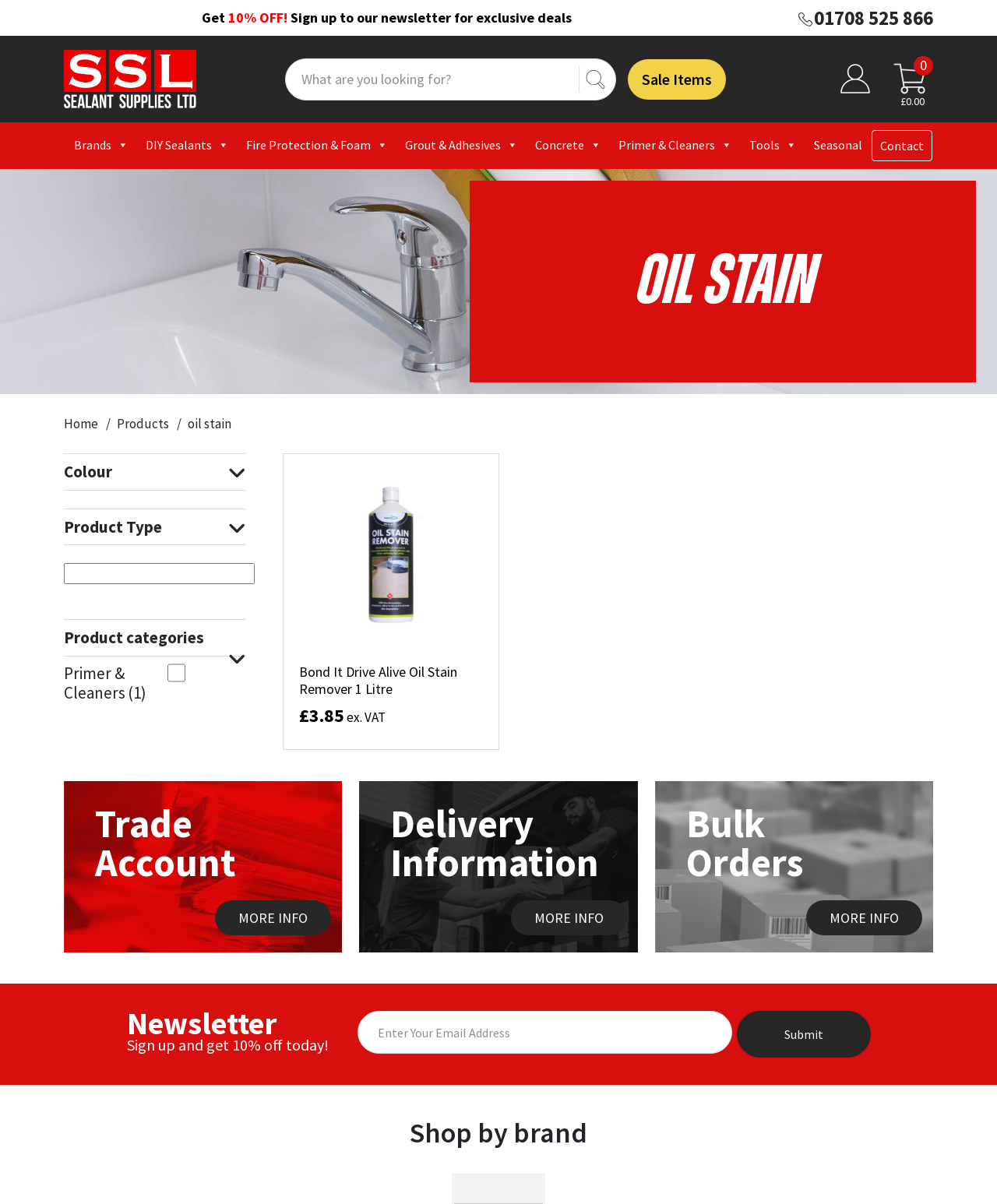Find the bounding box coordinates of the element I should click to carry out the following instruction: "Search for products".

[0.286, 0.048, 0.618, 0.083]